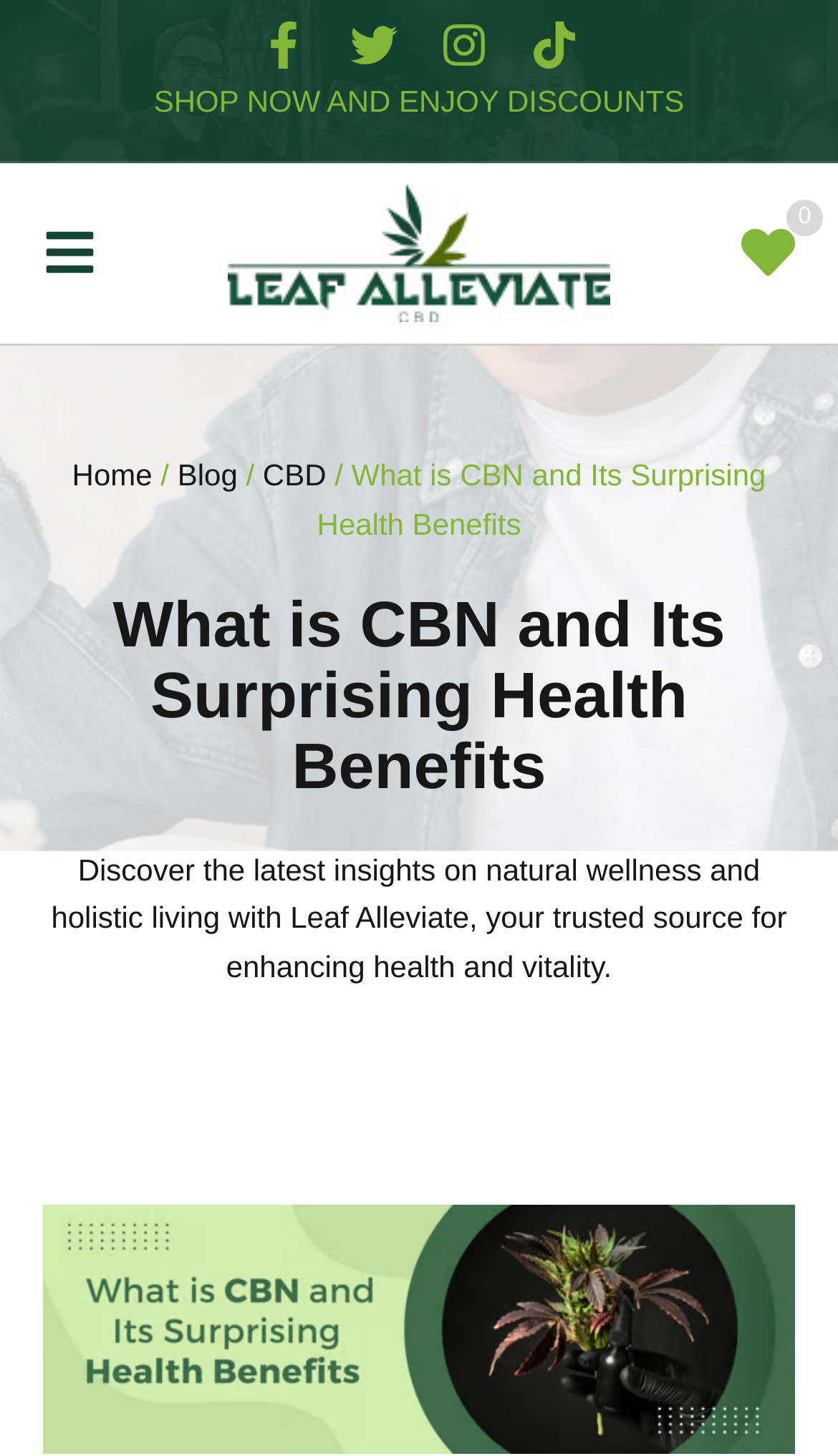What is the purpose of the 'Brevo live chat' iframe?
Please provide a single word or phrase answer based on the image.

Live chat